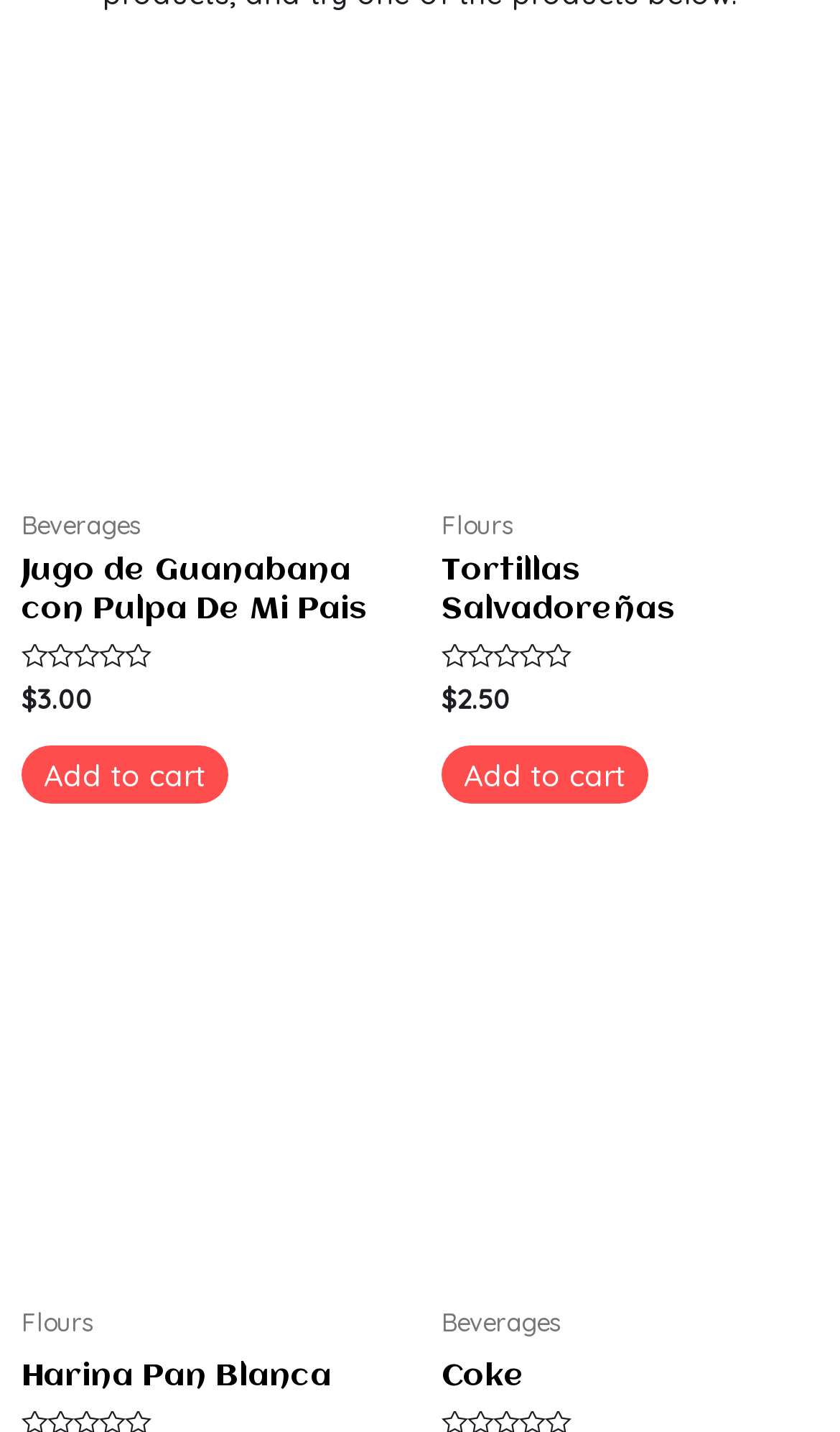What is the rating of Tortillas Salvadoreñas?
Please provide a comprehensive answer based on the information in the image.

I found the rating of Tortillas Salvadoreñas by looking at the StaticText elements near the link element with the heading 'Tortillas Salvadoreñas'. The StaticText elements with the text 'Rated' and '0' and 'out of 5' suggest that the rating of Tortillas Salvadoreñas is 0 out of 5.